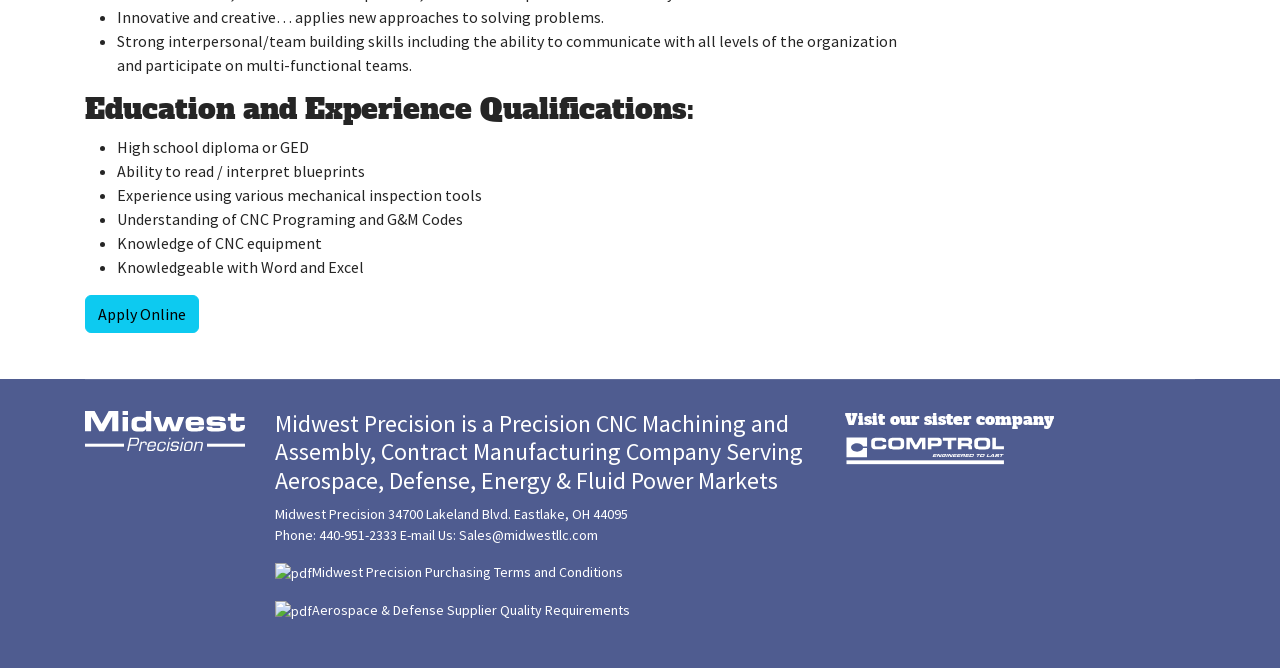What is the phone number of the company?
Carefully examine the image and provide a detailed answer to the question.

The phone number can be found in the static text element 'Phone: 440-951-2333'.